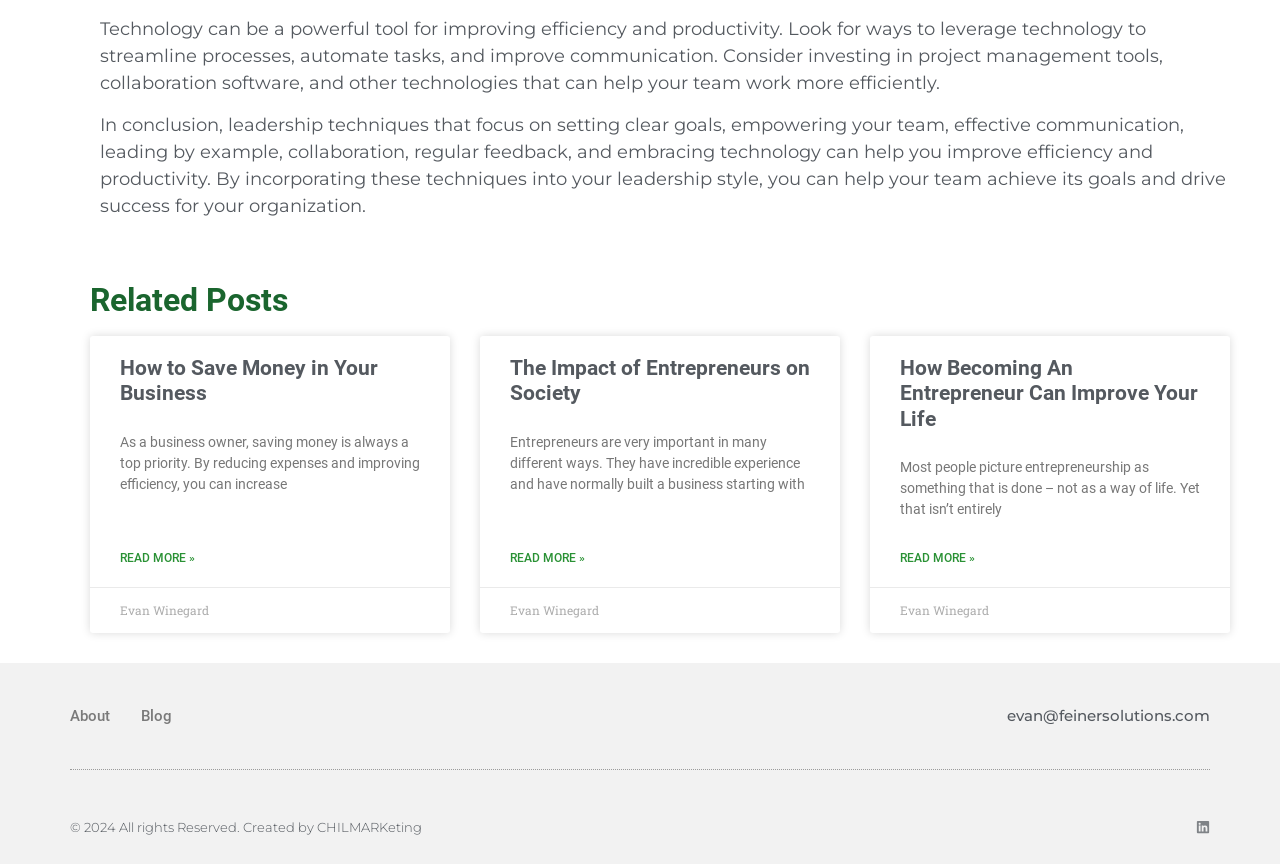Respond concisely with one word or phrase to the following query:
What is the contact email address of the webpage owner?

evan@feinersolutions.com